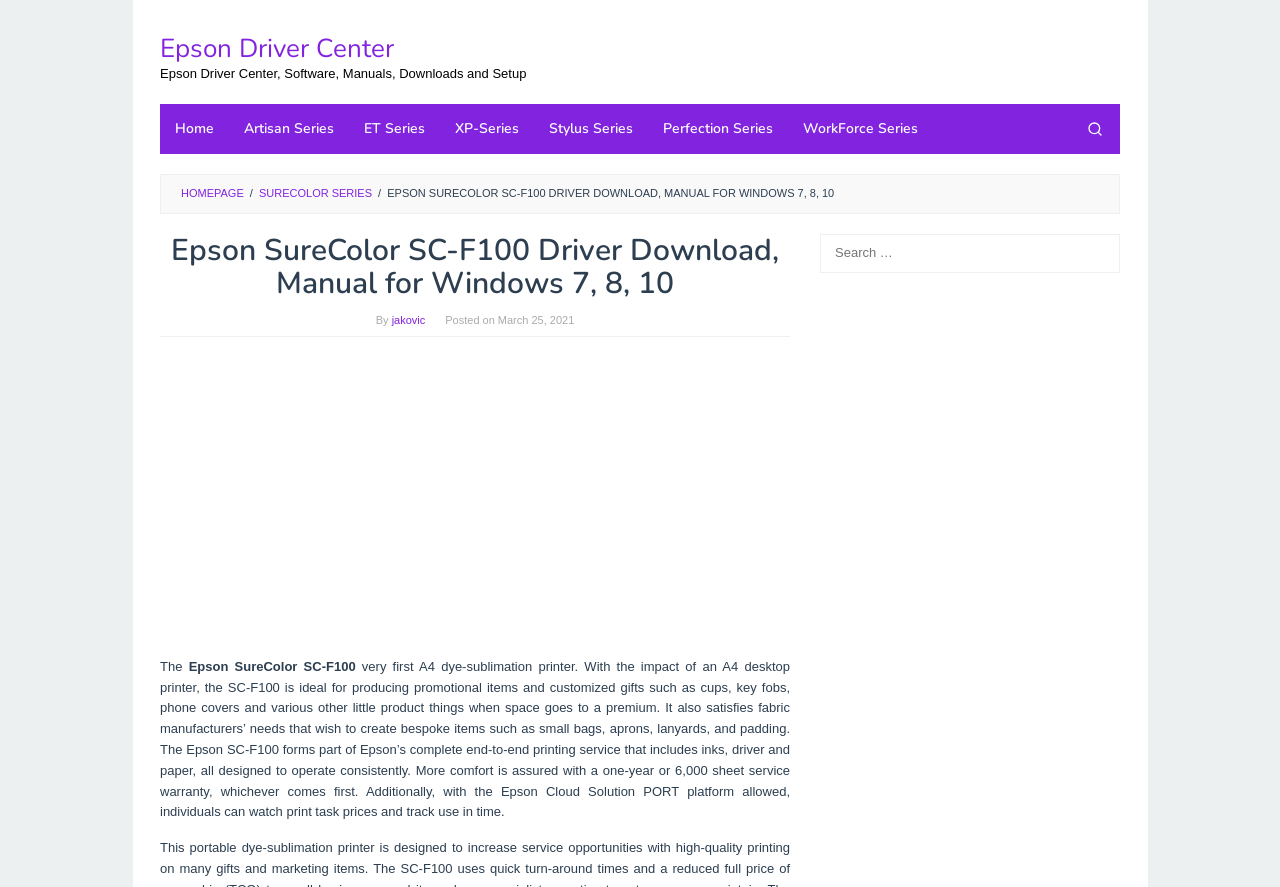What is the warranty period of the SC-F100 printer?
Please answer the question as detailed as possible based on the image.

The warranty period of the SC-F100 printer can be found in the main content section of the webpage, which states that it has a one-year or 6,000 sheet service warranty, whichever comes first.